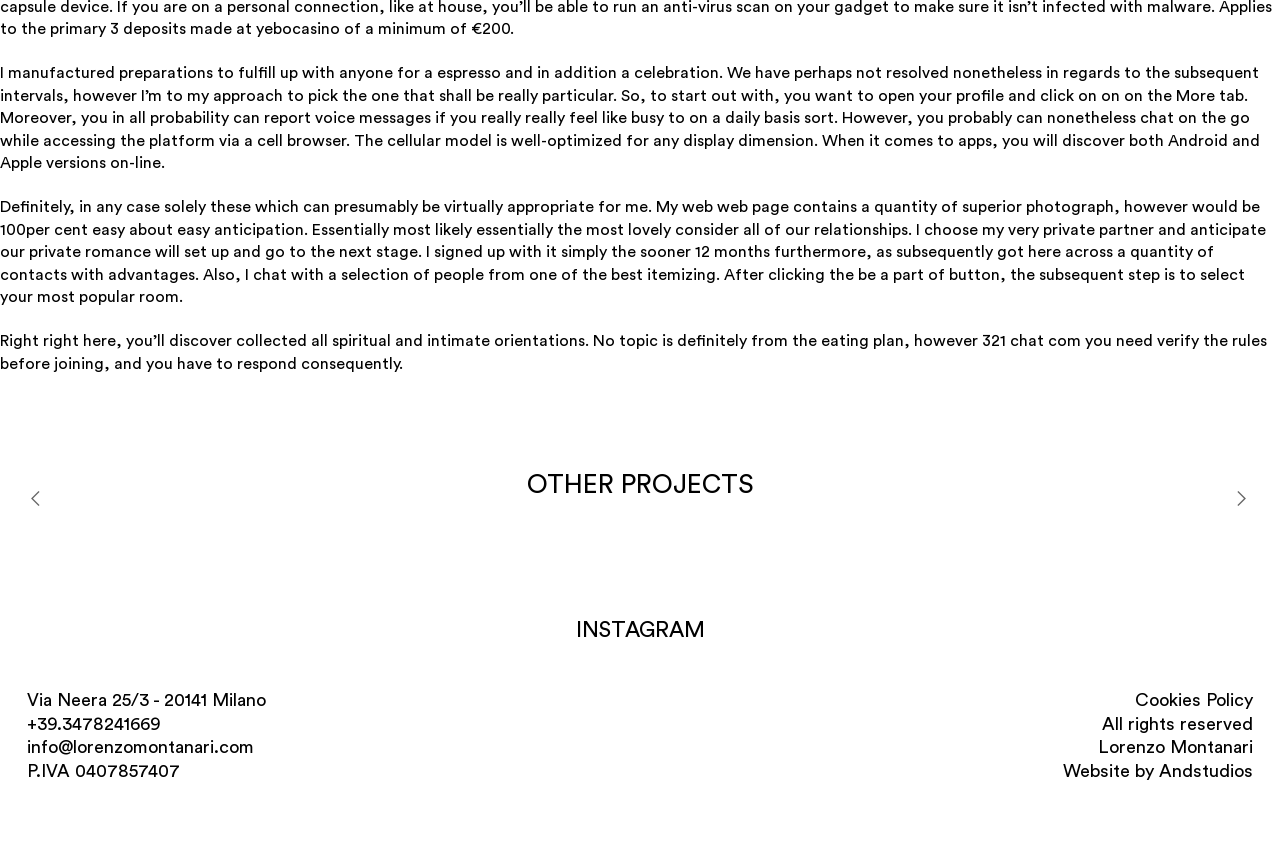What is the address of the website owner?
Answer the question with as much detail as you can, using the image as a reference.

The address is provided at the bottom of the webpage, indicating that the website owner is located in Milano, Italy.